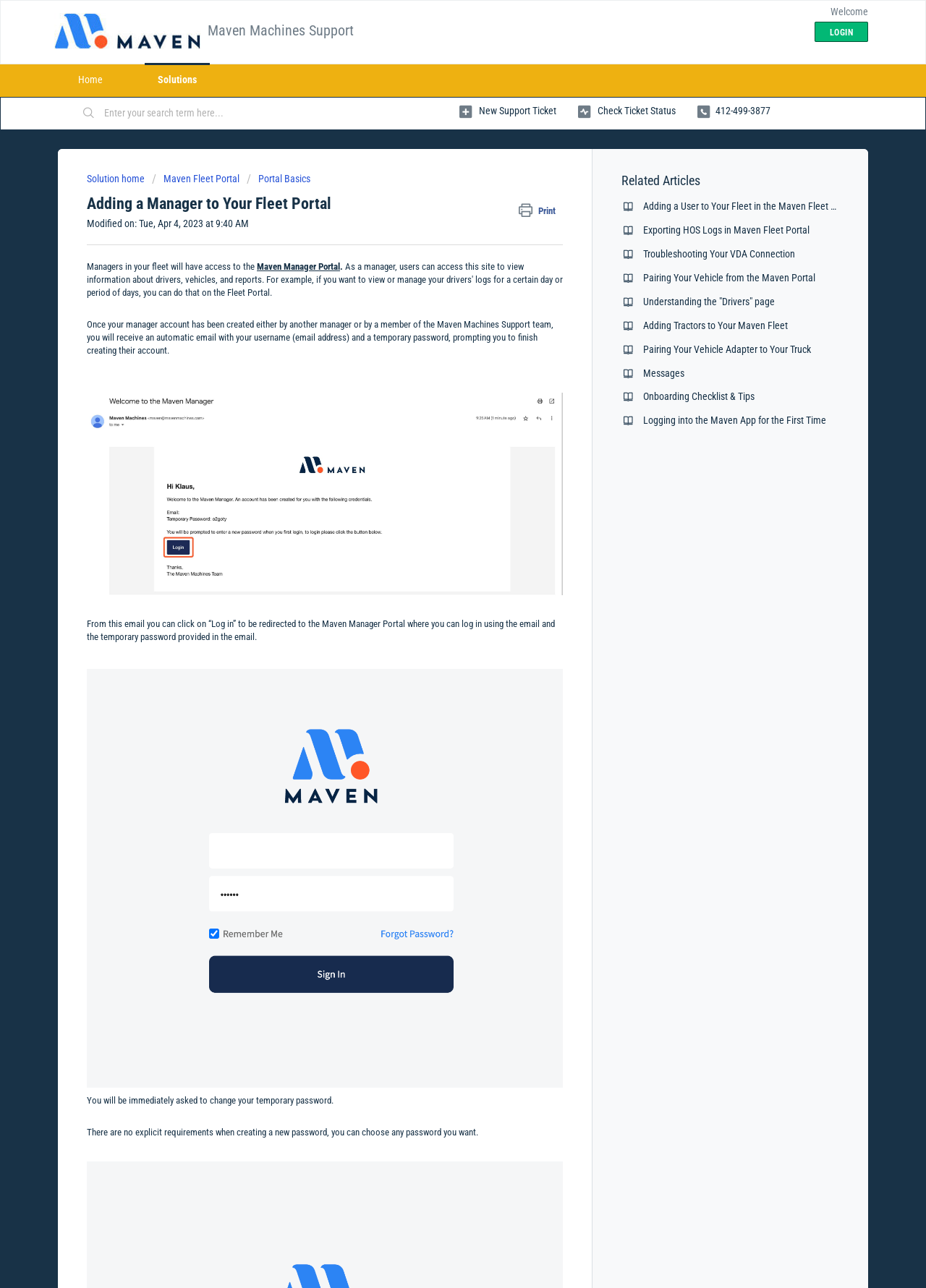Please find the bounding box coordinates of the element's region to be clicked to carry out this instruction: "Open the 'Maven Manager Portal'".

[0.277, 0.203, 0.367, 0.211]